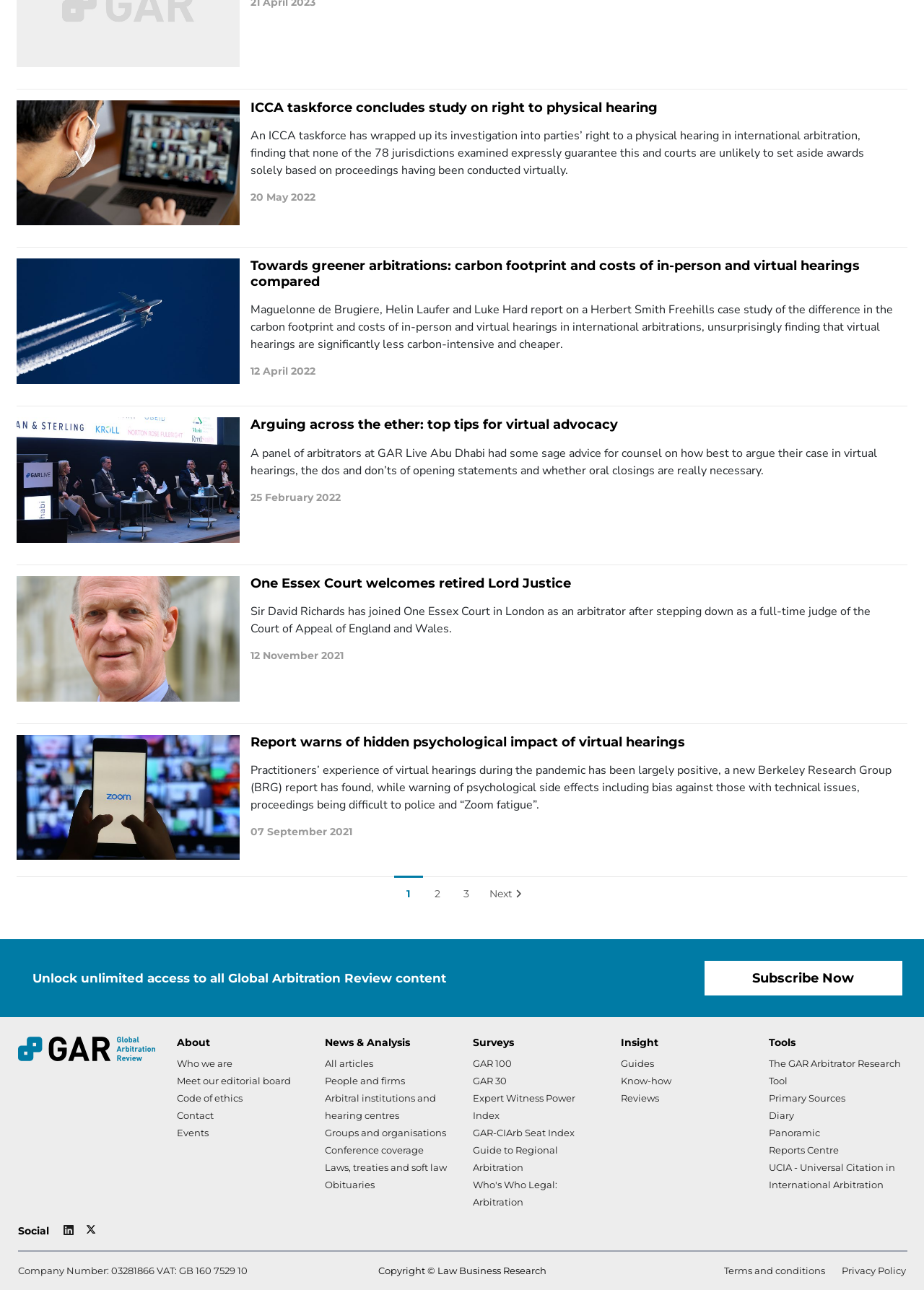Using the format (top-left x, top-left y, bottom-right x, bottom-right y), and given the element description, identify the bounding box coordinates within the screenshot: Diary

[0.832, 0.86, 0.859, 0.869]